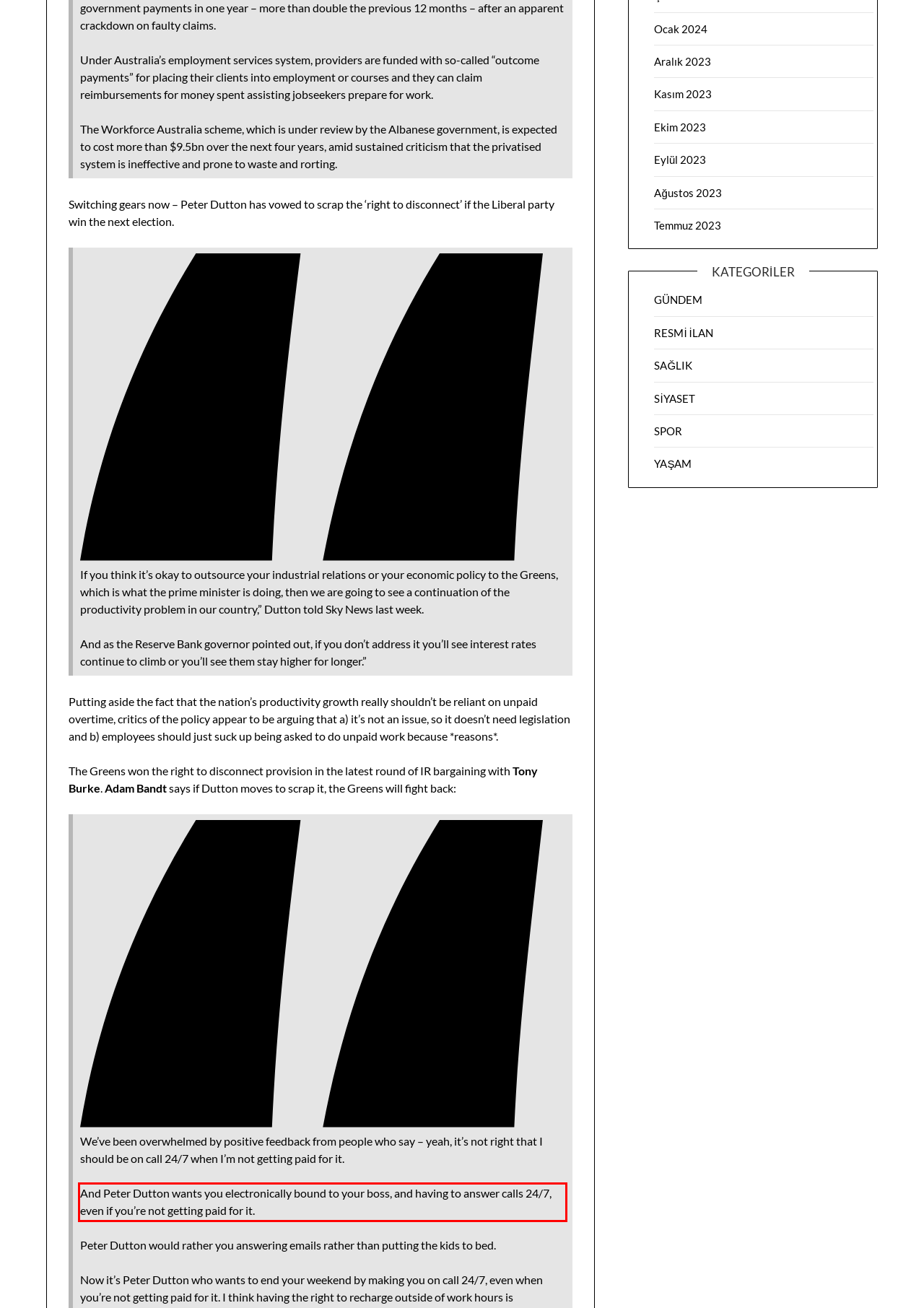Look at the webpage screenshot and recognize the text inside the red bounding box.

And Peter Dutton wants you electronically bound to your boss, and having to answer calls 24/7, even if you’re not getting paid for it.